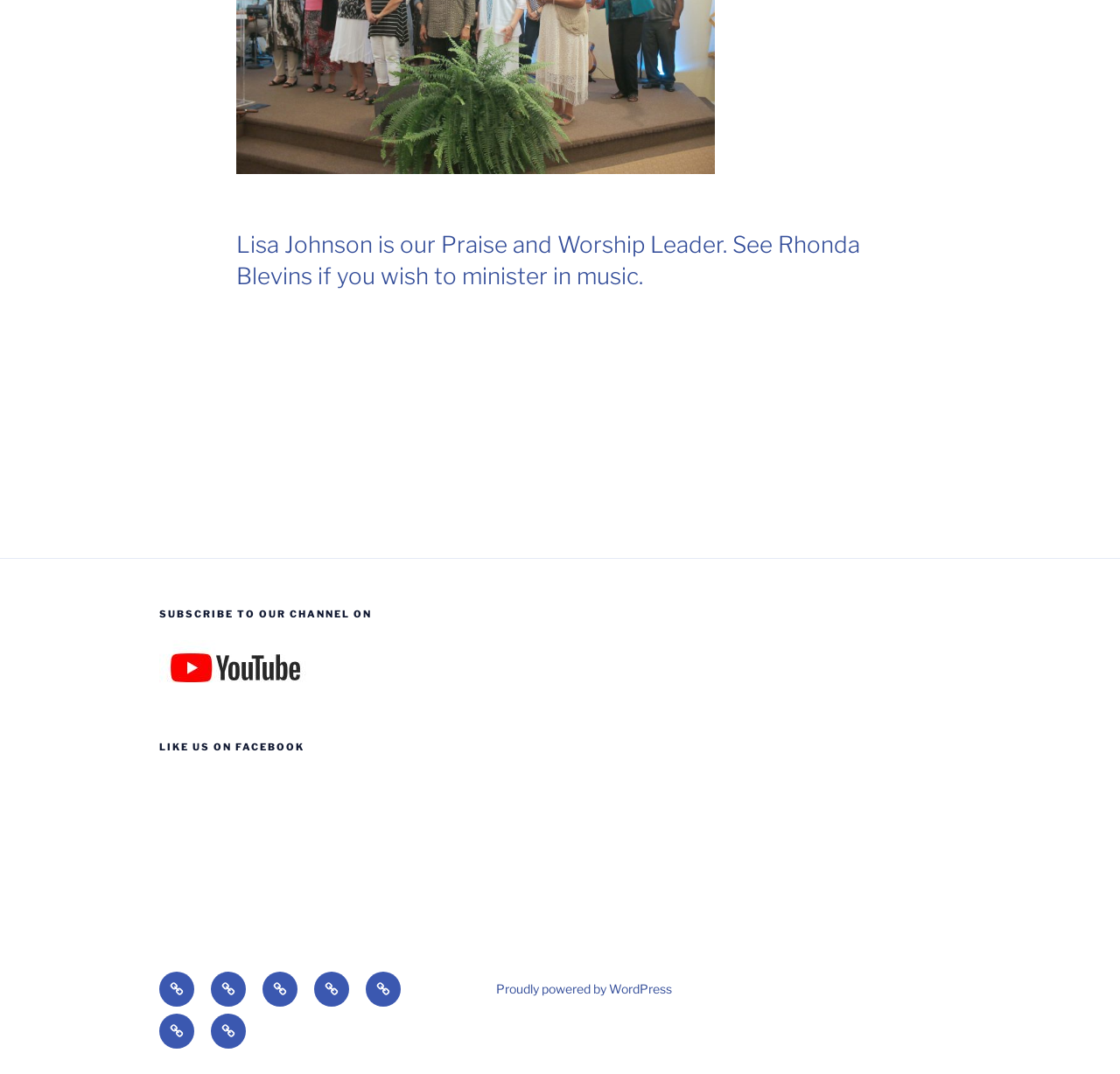Please pinpoint the bounding box coordinates for the region I should click to adhere to this instruction: "Like the Facebook page".

[0.142, 0.831, 0.259, 0.845]